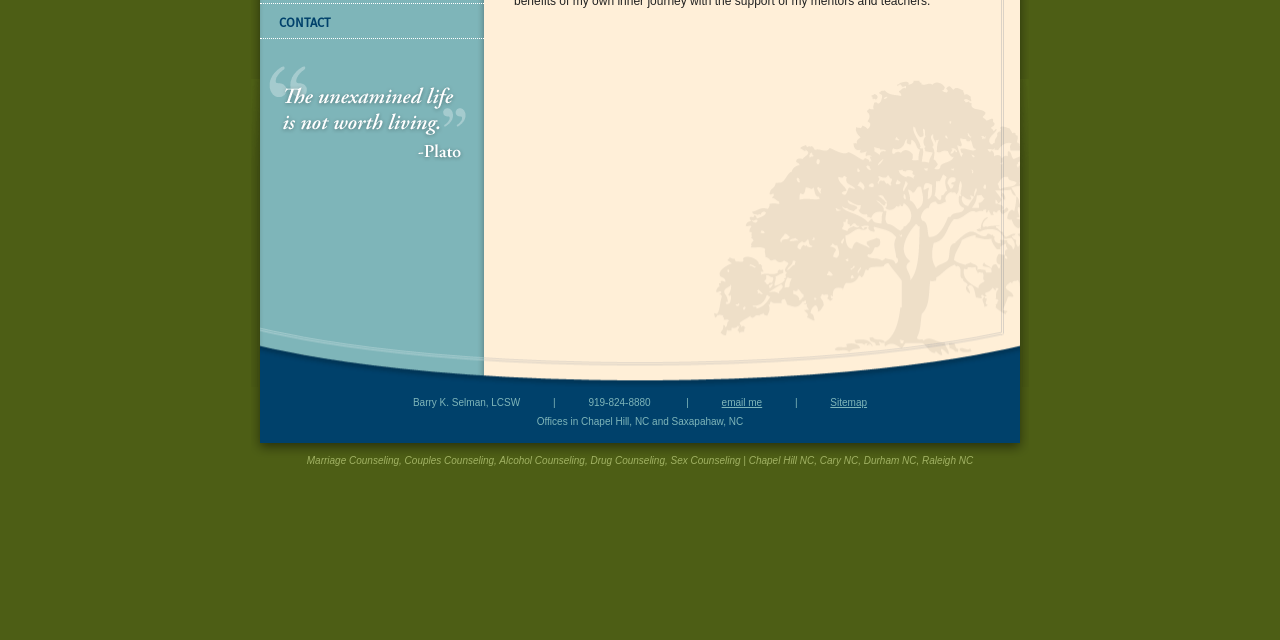Find the bounding box of the element with the following description: "email me". The coordinates must be four float numbers between 0 and 1, formatted as [left, top, right, bottom].

[0.564, 0.62, 0.595, 0.637]